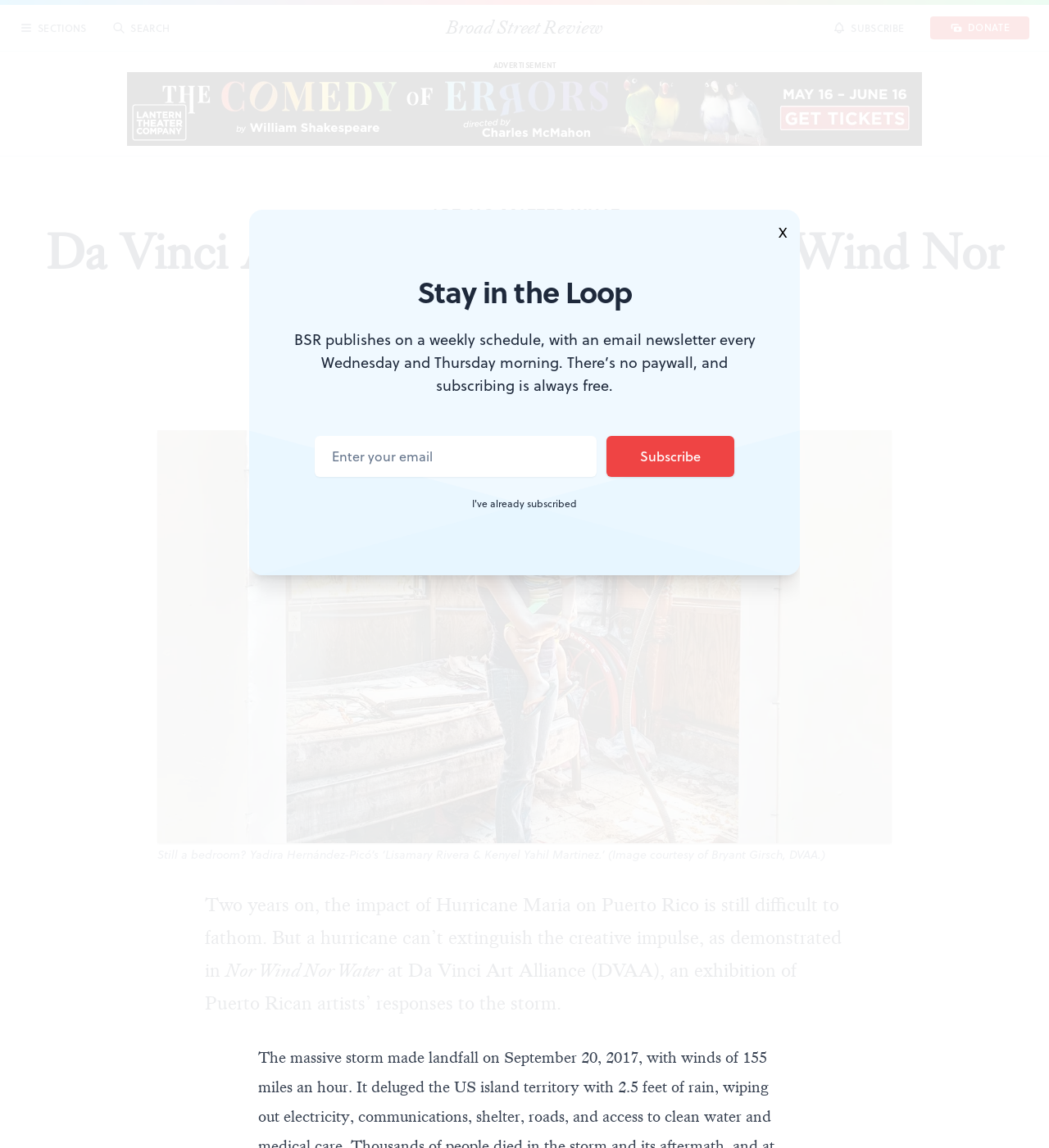What is the name of the organization presenting the exhibition?
Offer a detailed and full explanation in response to the question.

I found the answer by looking at the title of the article, which is 'Da Vinci Art Alliance presents ‘Nor Wind Nor Water’'. This title mentions the name of the organization presenting the exhibition, which is Da Vinci Art Alliance.